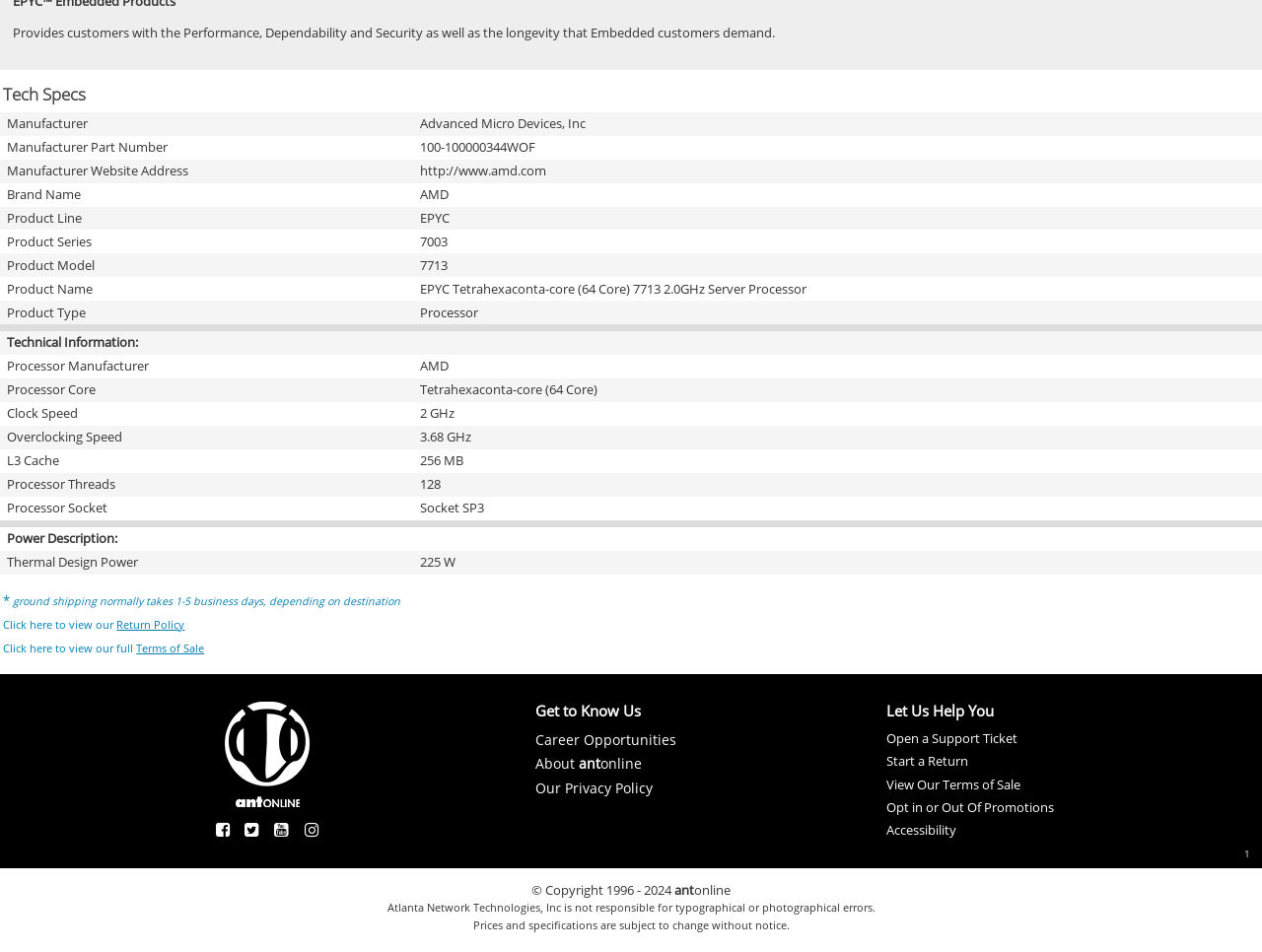Identify the bounding box for the UI element that is described as follows: "Accessibility".

[0.702, 0.863, 0.757, 0.881]